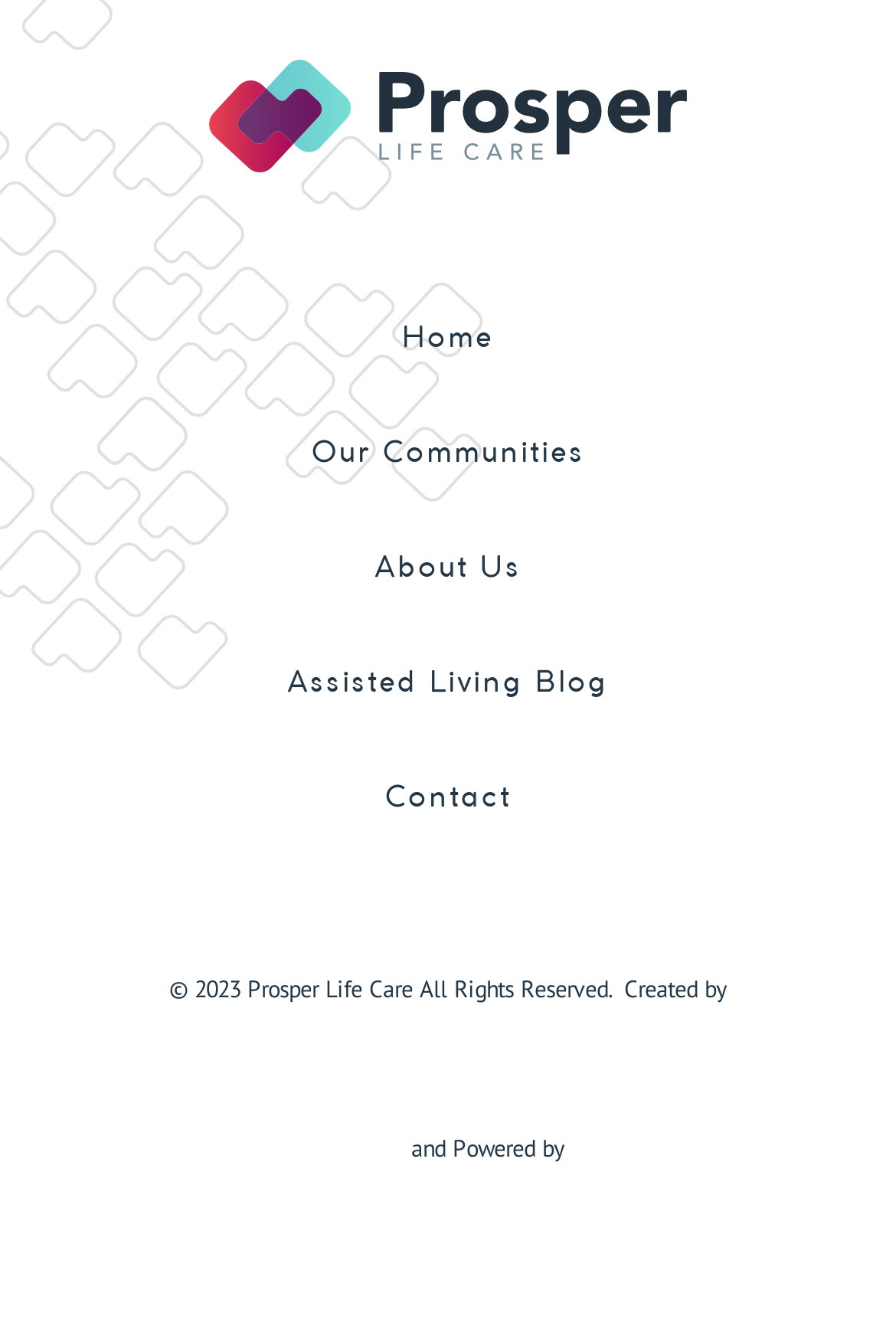Identify the bounding box coordinates for the element that needs to be clicked to fulfill this instruction: "visit Prosper Life Care". Provide the coordinates in the format of four float numbers between 0 and 1: [left, top, right, bottom].

[0.233, 0.077, 0.767, 0.096]